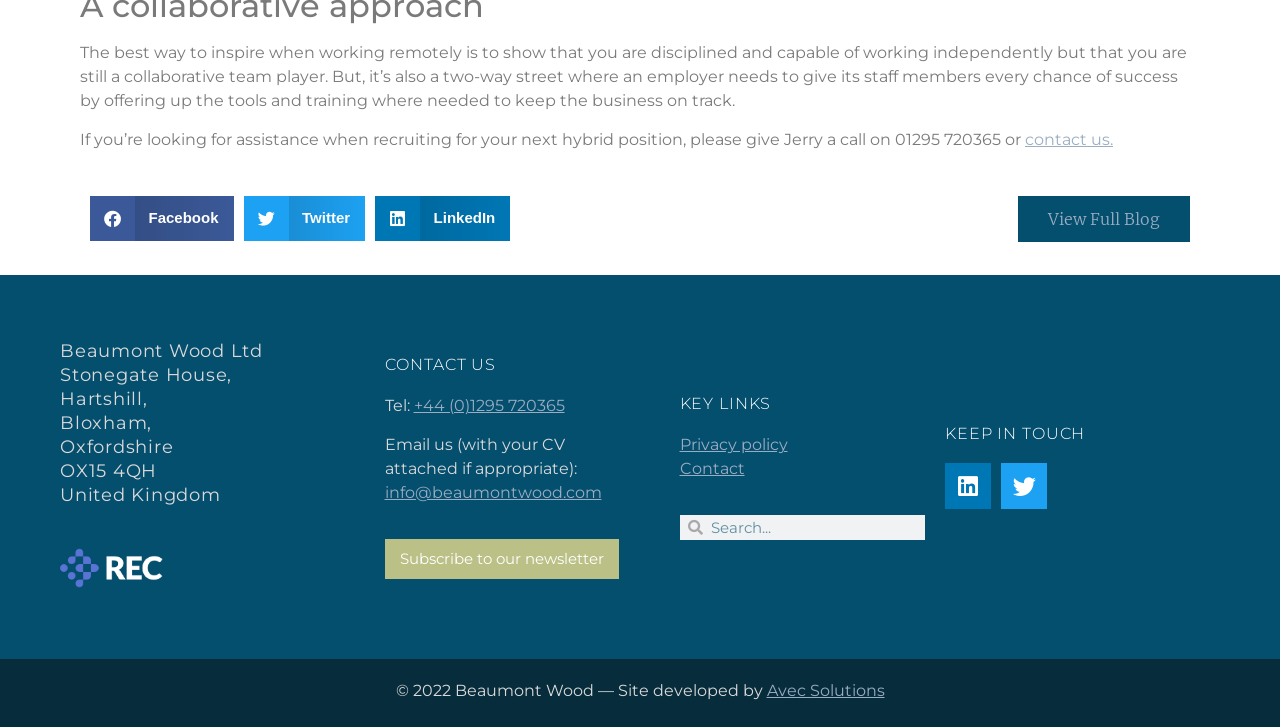Could you locate the bounding box coordinates for the section that should be clicked to accomplish this task: "Share on Facebook".

[0.07, 0.27, 0.182, 0.332]